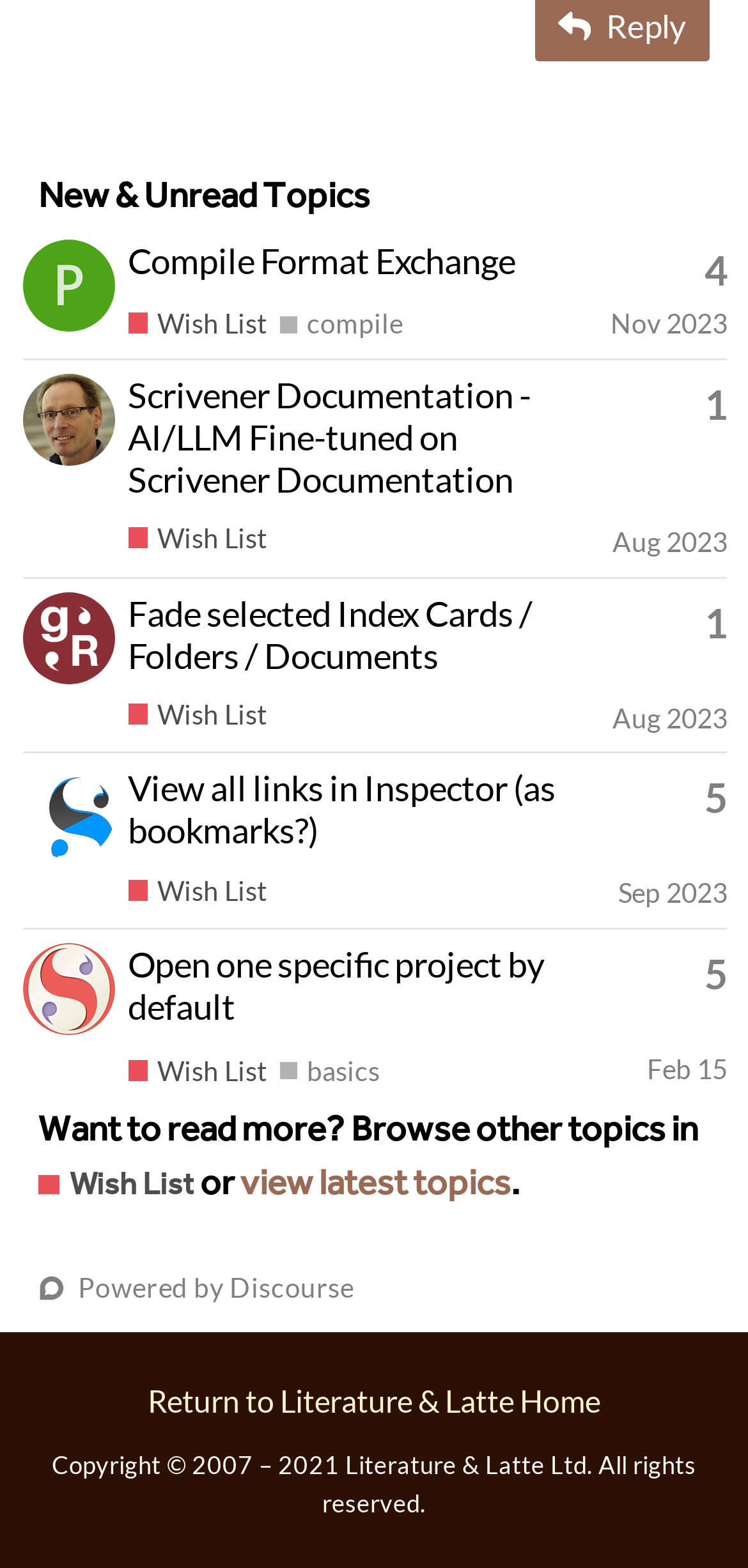Respond to the question below with a single word or phrase:
Who is the author of the fourth topic?

kewms